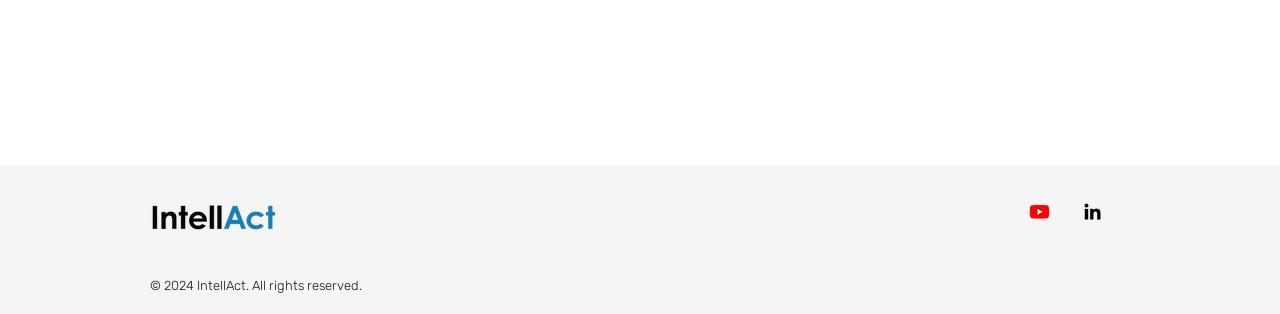Respond to the question with just a single word or phrase: 
How many social media links are in the social bar?

2